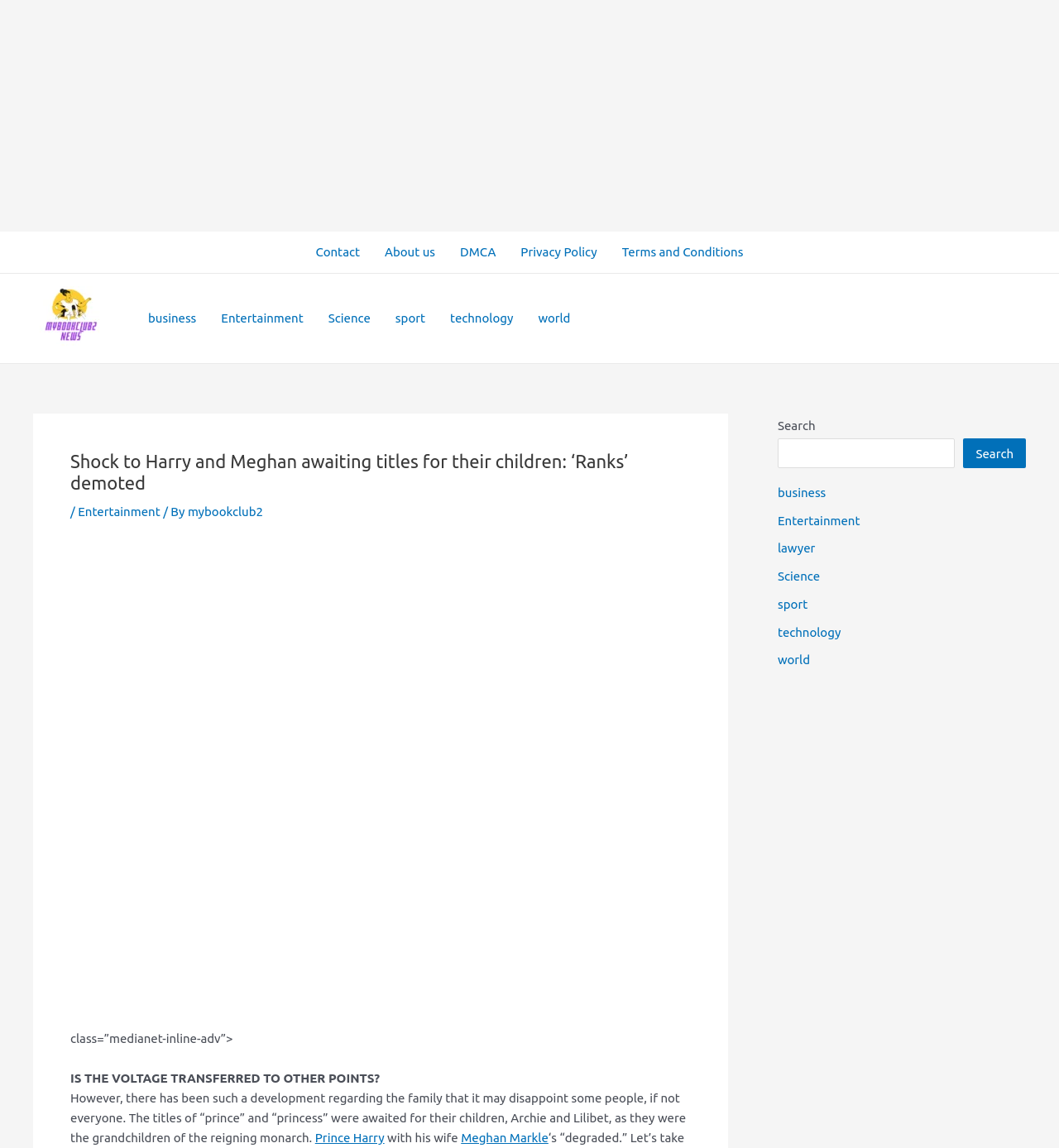Identify the bounding box coordinates of the clickable region necessary to fulfill the following instruction: "Read about Entertainment news". The bounding box coordinates should be four float numbers between 0 and 1, i.e., [left, top, right, bottom].

[0.197, 0.249, 0.298, 0.306]